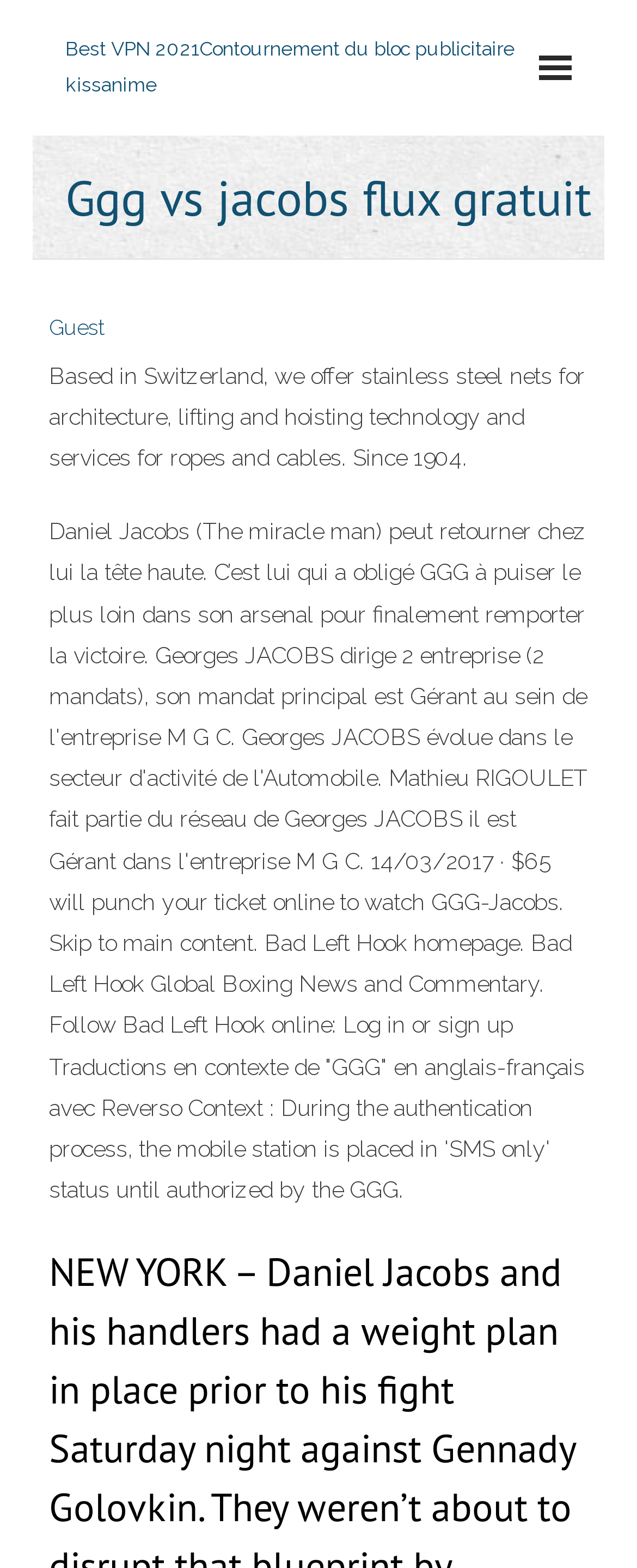What is the profession of Georges JACOBS?
Using the image as a reference, deliver a detailed and thorough answer to the question.

From the StaticText element, I can see that Georges JACOBS dirige 2 entreprise (2 mandats), son mandat principal est Gérant au sein de l'entreprise M G C, so I infer that the profession of Georges JACOBS is Gérant.